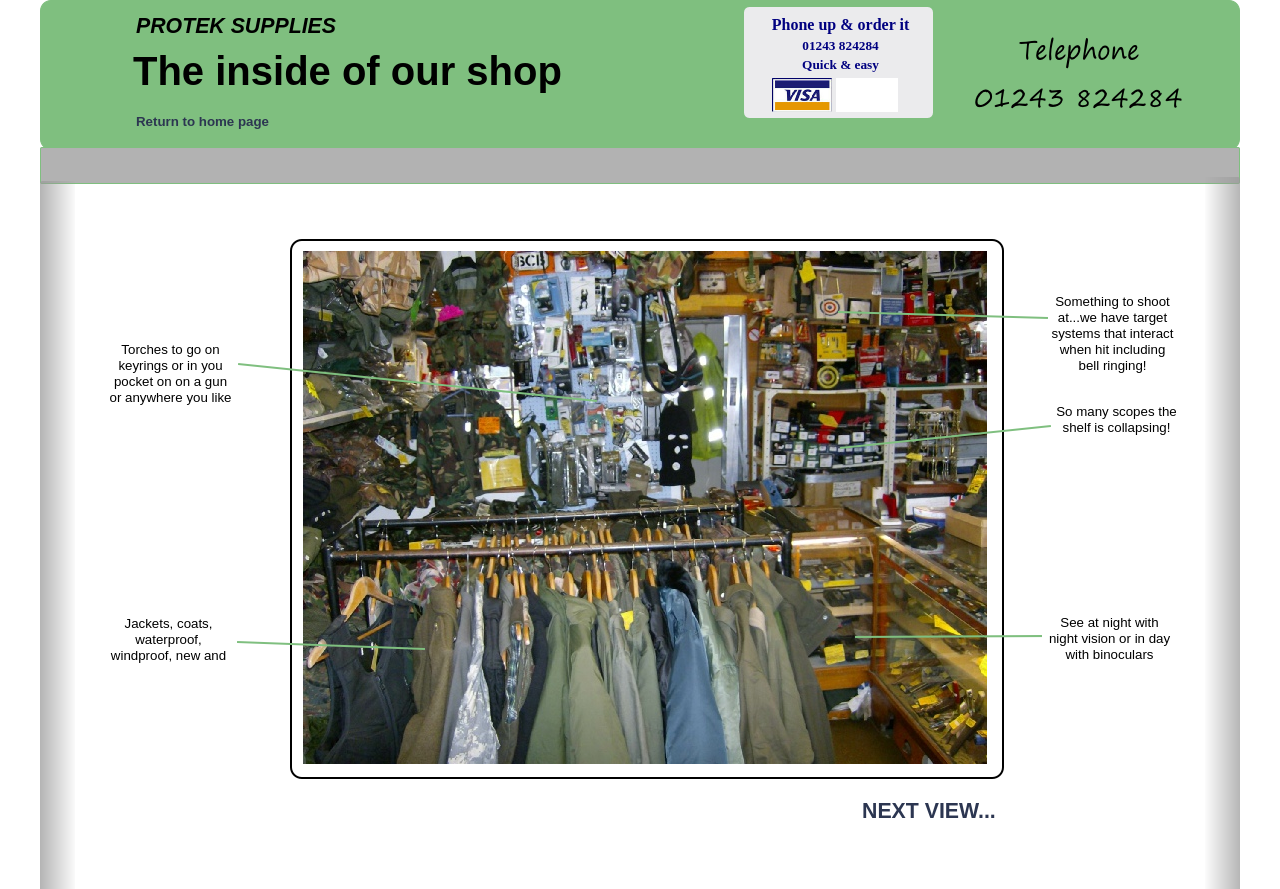What type of targets do they have?
Using the image as a reference, give an elaborate response to the question.

I found a static text element with the text 'Something to shoot at...we have target systems that interact when hit including bell ringing!', which implies that they have interactive targets.